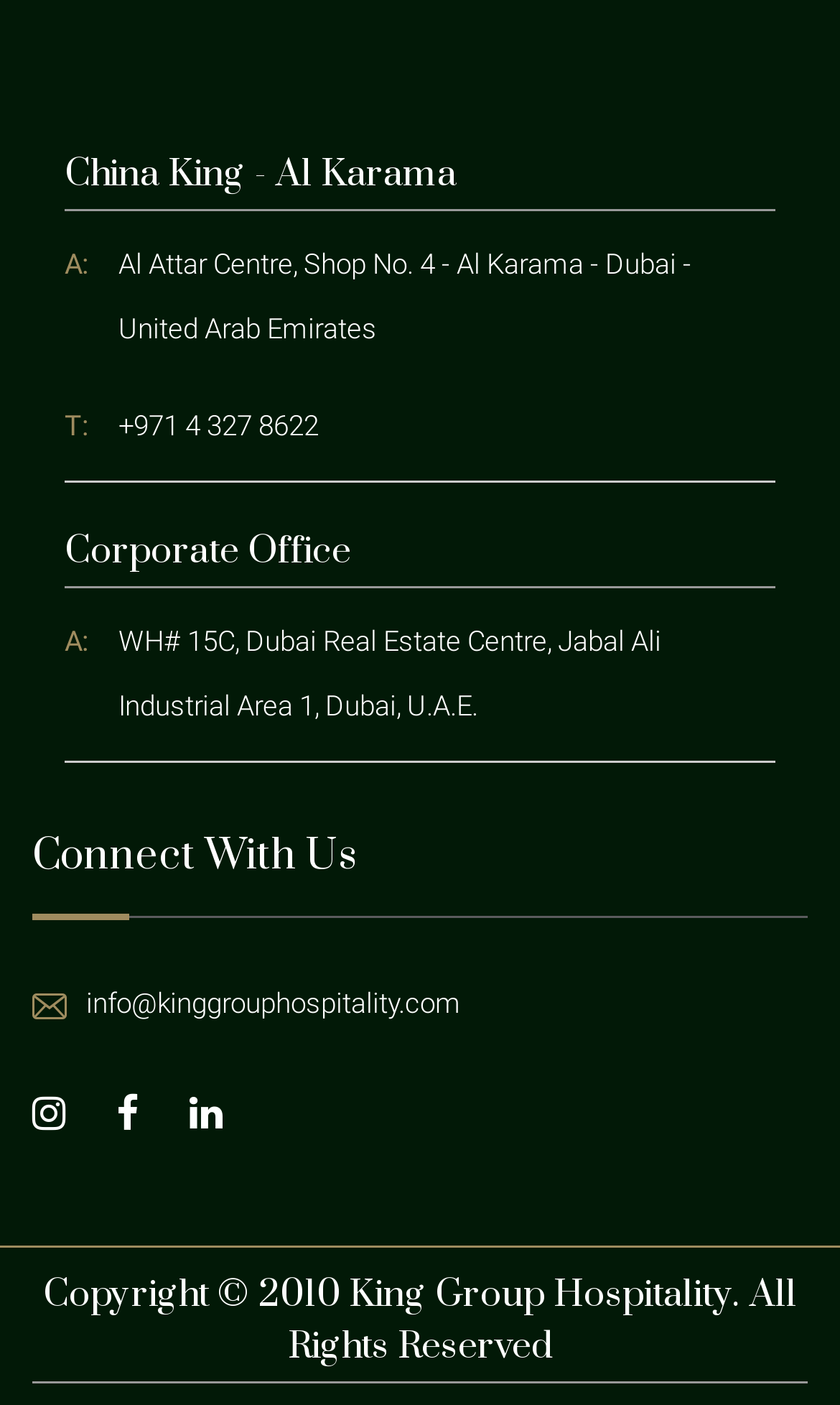What is the address of China King in Al Karama?
Provide a one-word or short-phrase answer based on the image.

Al Attar Centre, Shop No. 4